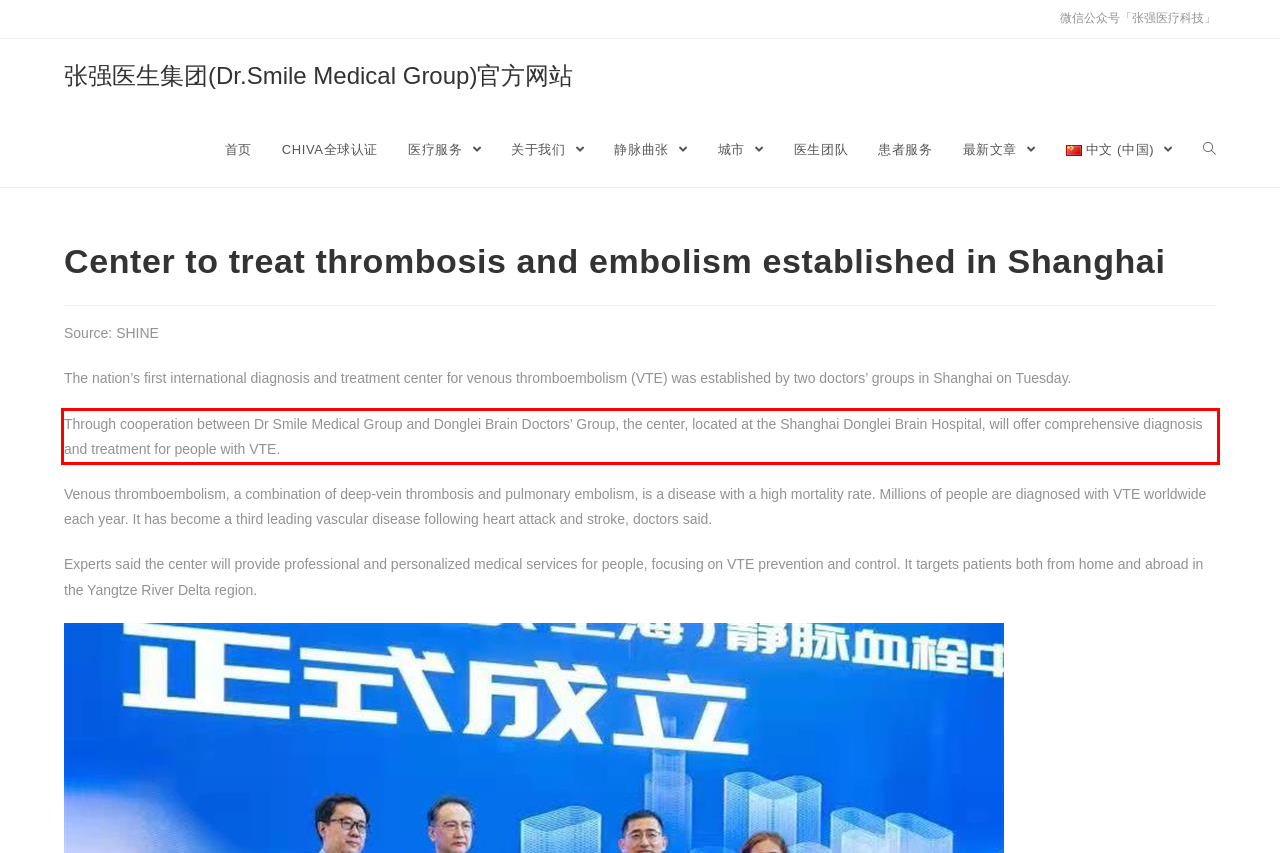Using the provided webpage screenshot, identify and read the text within the red rectangle bounding box.

Through cooperation between Dr Smile Medical Group and Donglei Brain Doctors’ Group, the center, located at the Shanghai Donglei Brain Hospital, will offer comprehensive diagnosis and treatment for people with VTE.